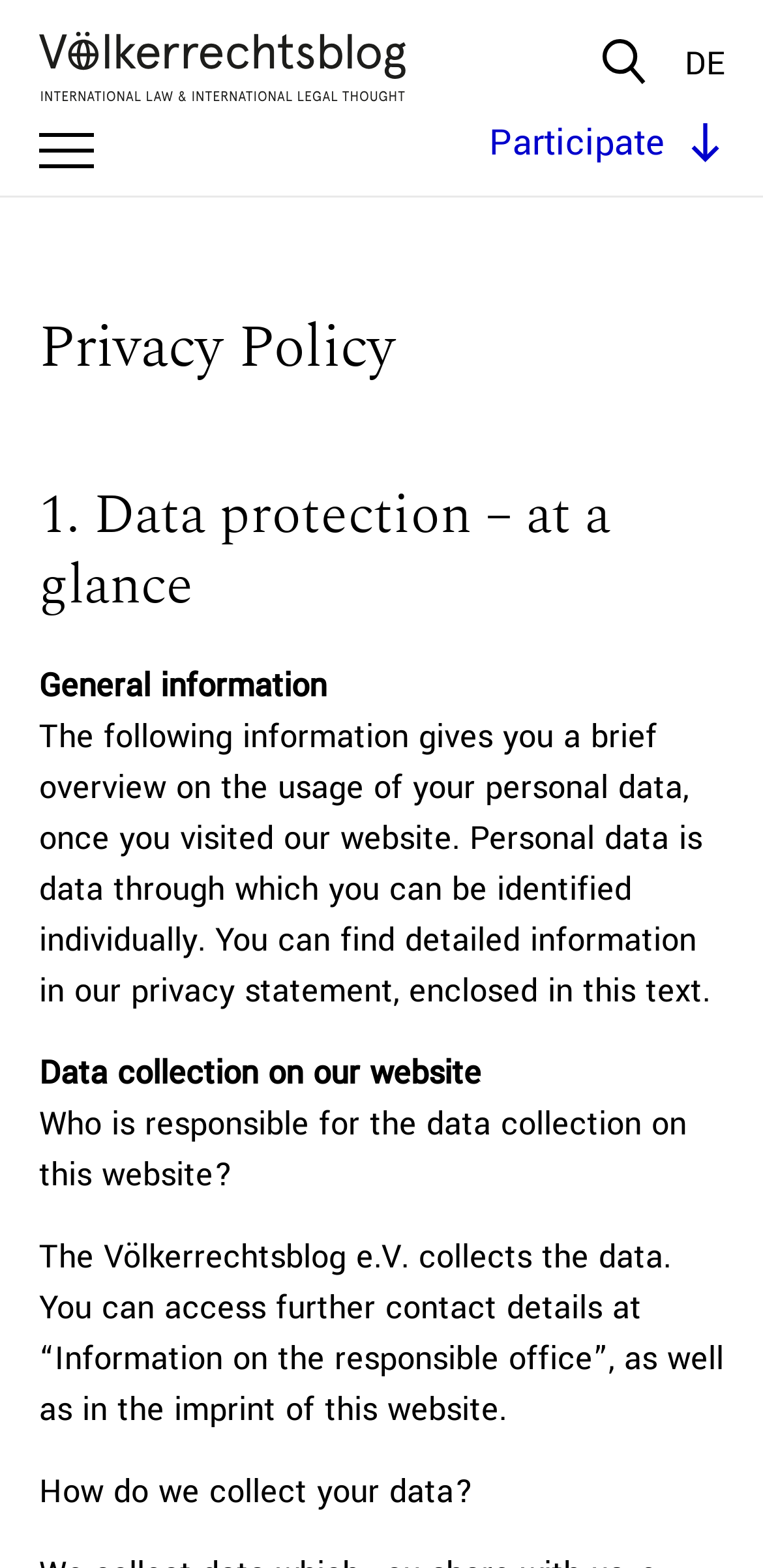What type of data is protected on this website?
Please use the image to provide an in-depth answer to the question.

According to the text, personal data is data through which you can be identified individually, and the website provides information on how it is collected and used.